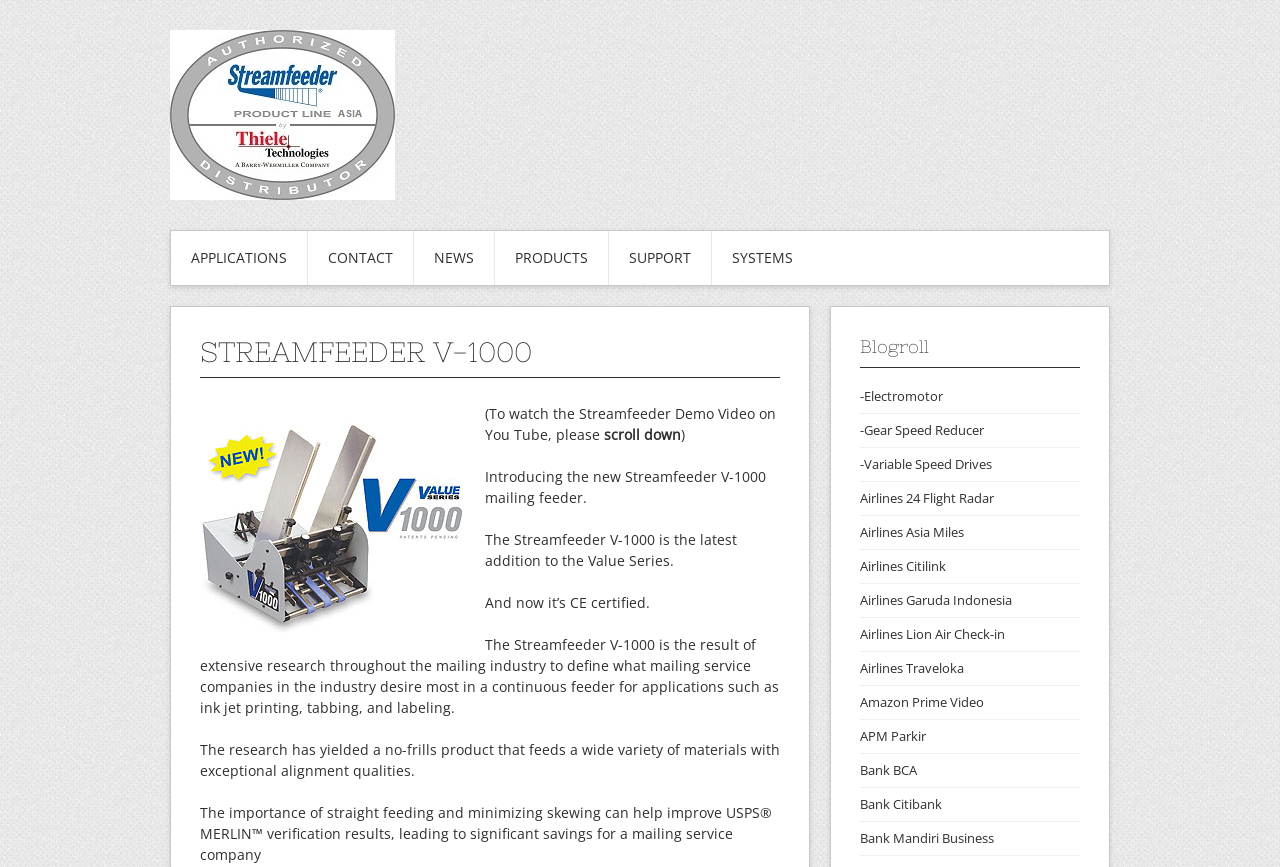Using the provided element description: "alt="Streamfeeder Product Line"", determine the bounding box coordinates of the corresponding UI element in the screenshot.

[0.133, 0.12, 0.309, 0.142]